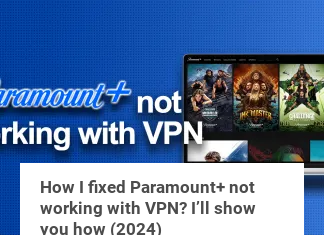Produce a meticulous caption for the image.

The image illustrates an article titled "How I fixed Paramount+ not working with VPN? I’ll show you how (2024)," which aims to assist users experiencing difficulties accessing Paramount+ while using a VPN service. In the background, a vibrant blue design draws attention, featuring a screenshot of the Paramount+ interface displaying various titles, seamlessly integrated into the layout. This article likely provides step-by-step solutions or tips for troubleshooting common VPN-related issues encountered when streaming on Paramount+.